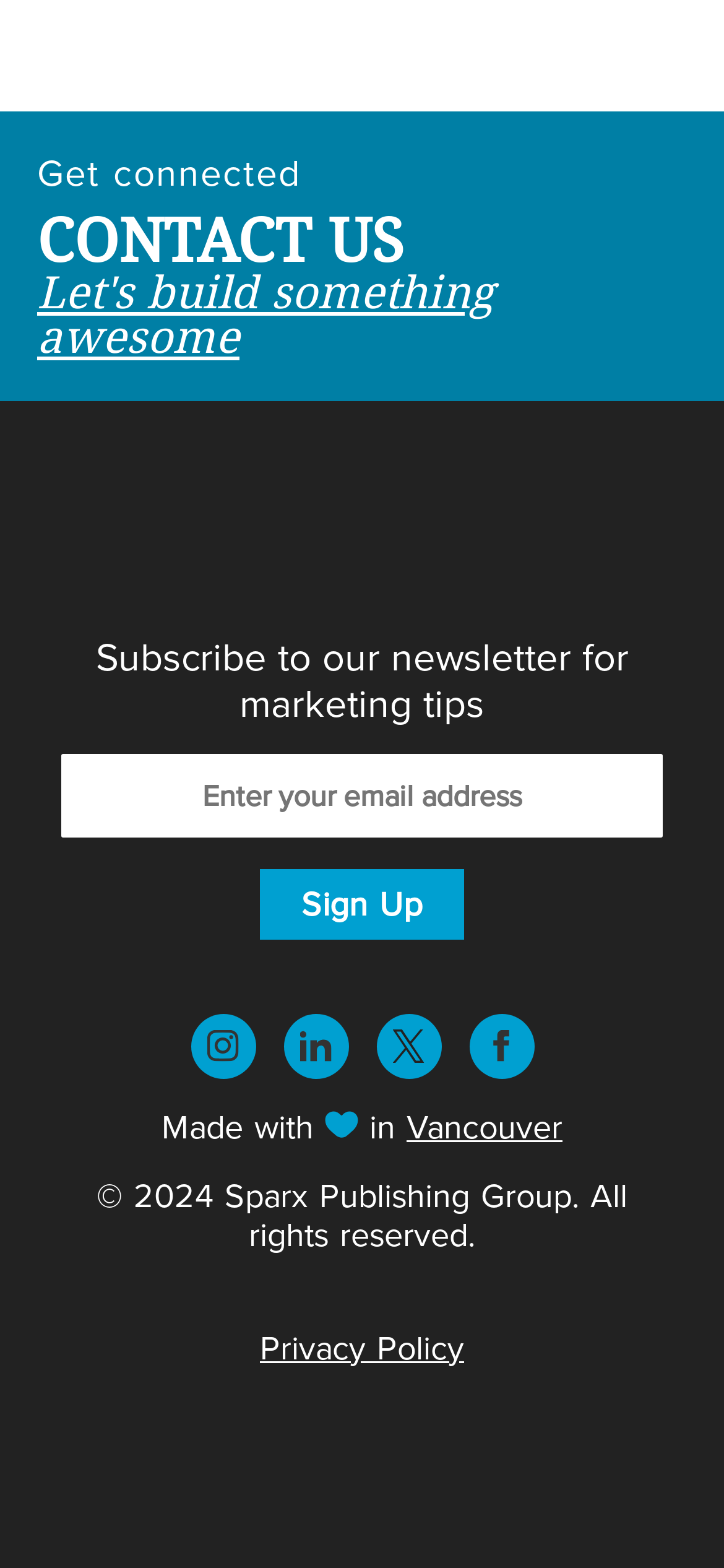Determine the bounding box coordinates of the region that needs to be clicked to achieve the task: "Read the Privacy Policy".

[0.359, 0.836, 0.641, 0.883]